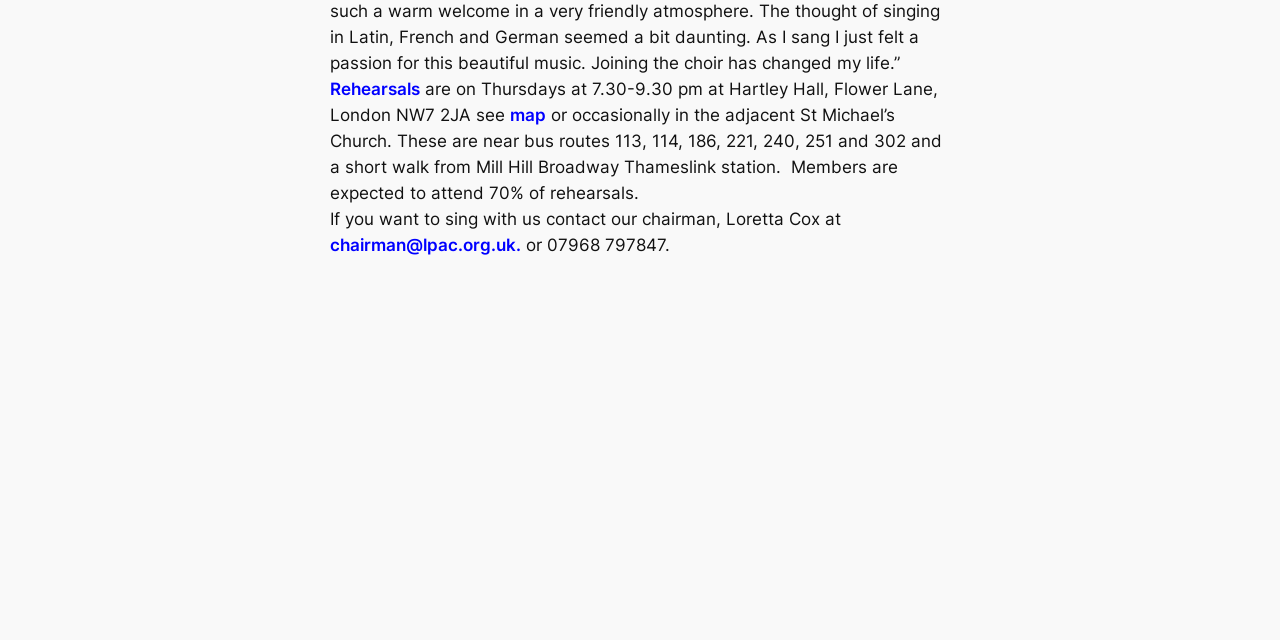Identify the bounding box for the UI element described as: "chairman@lpac.org.uk.". The coordinates should be four float numbers between 0 and 1, i.e., [left, top, right, bottom].

[0.258, 0.367, 0.407, 0.398]